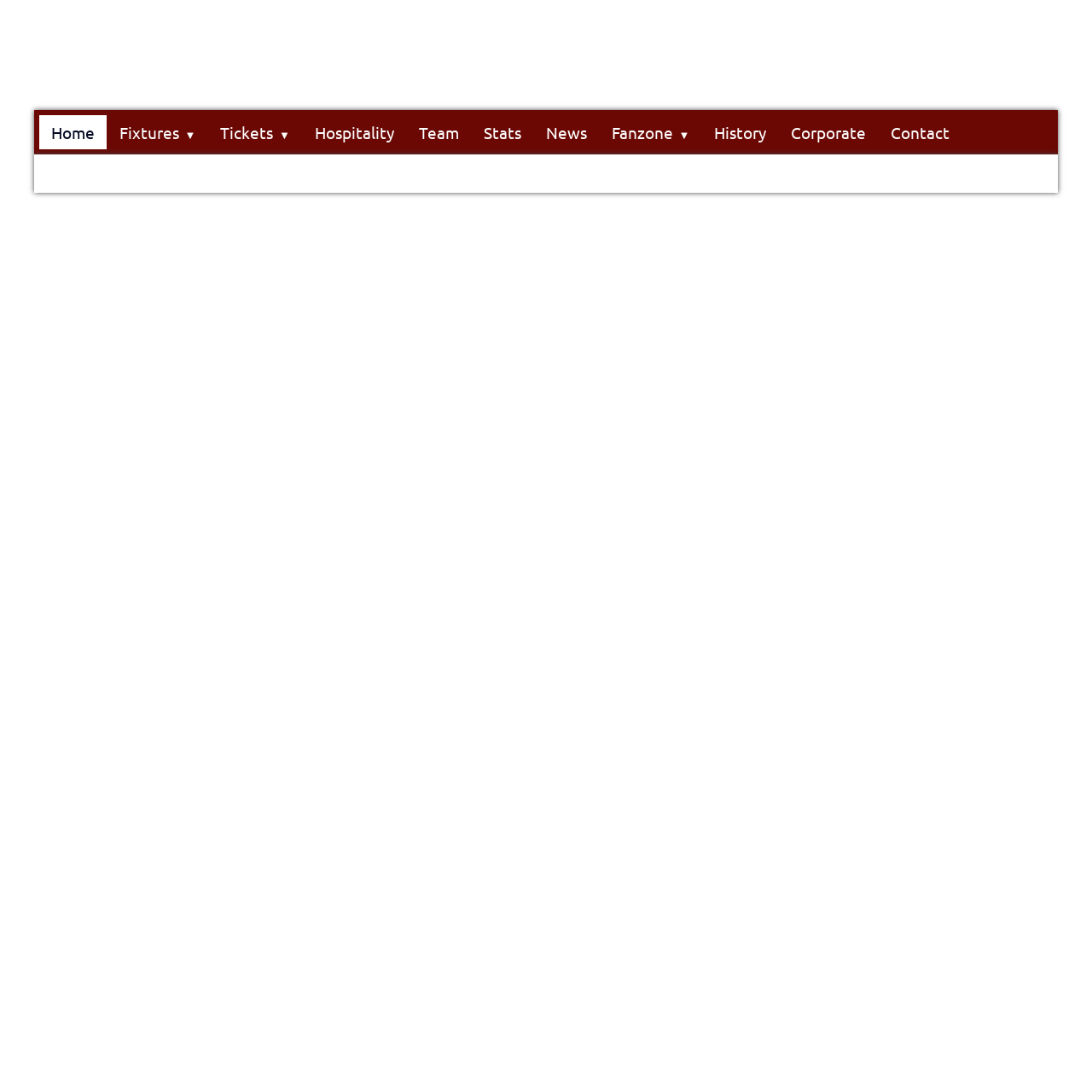Provide a short answer to the following question with just one word or phrase: What is the first menu item on the top navigation bar?

Home